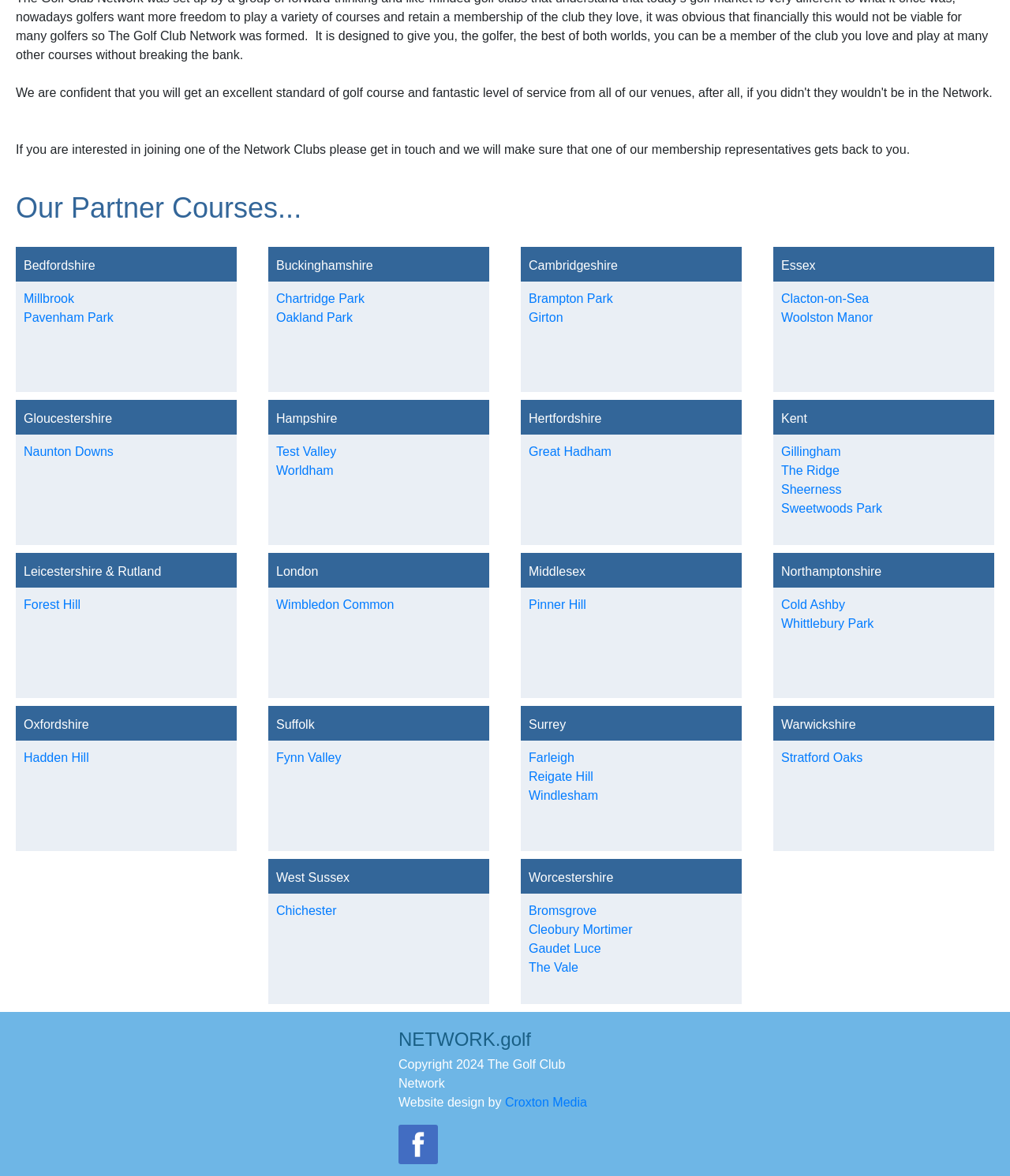Given the description The Ridge, predict the bounding box coordinates of the UI element. Ensure the coordinates are in the format (top-left x, top-left y, bottom-right x, bottom-right y) and all values are between 0 and 1.

[0.773, 0.395, 0.831, 0.406]